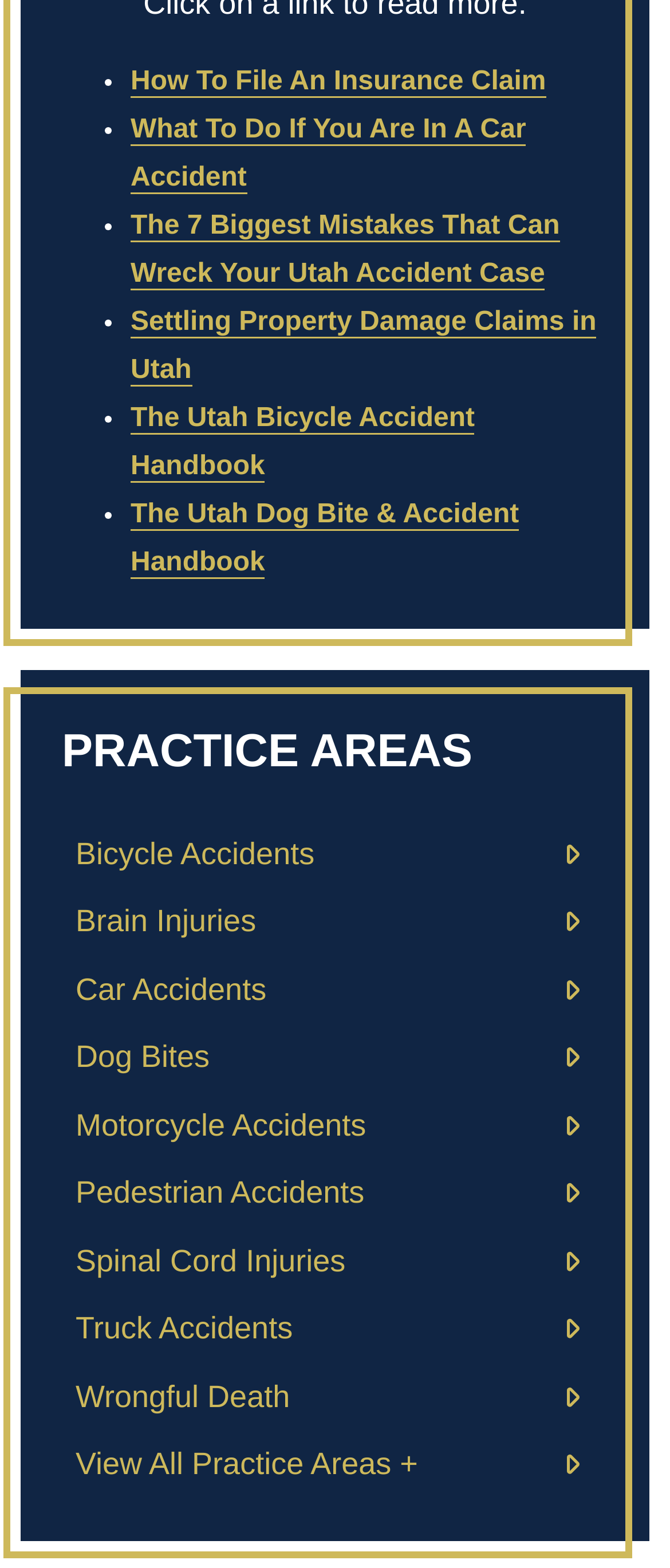What is the last practice area listed?
Based on the visual, give a brief answer using one word or a short phrase.

Wrongful Death